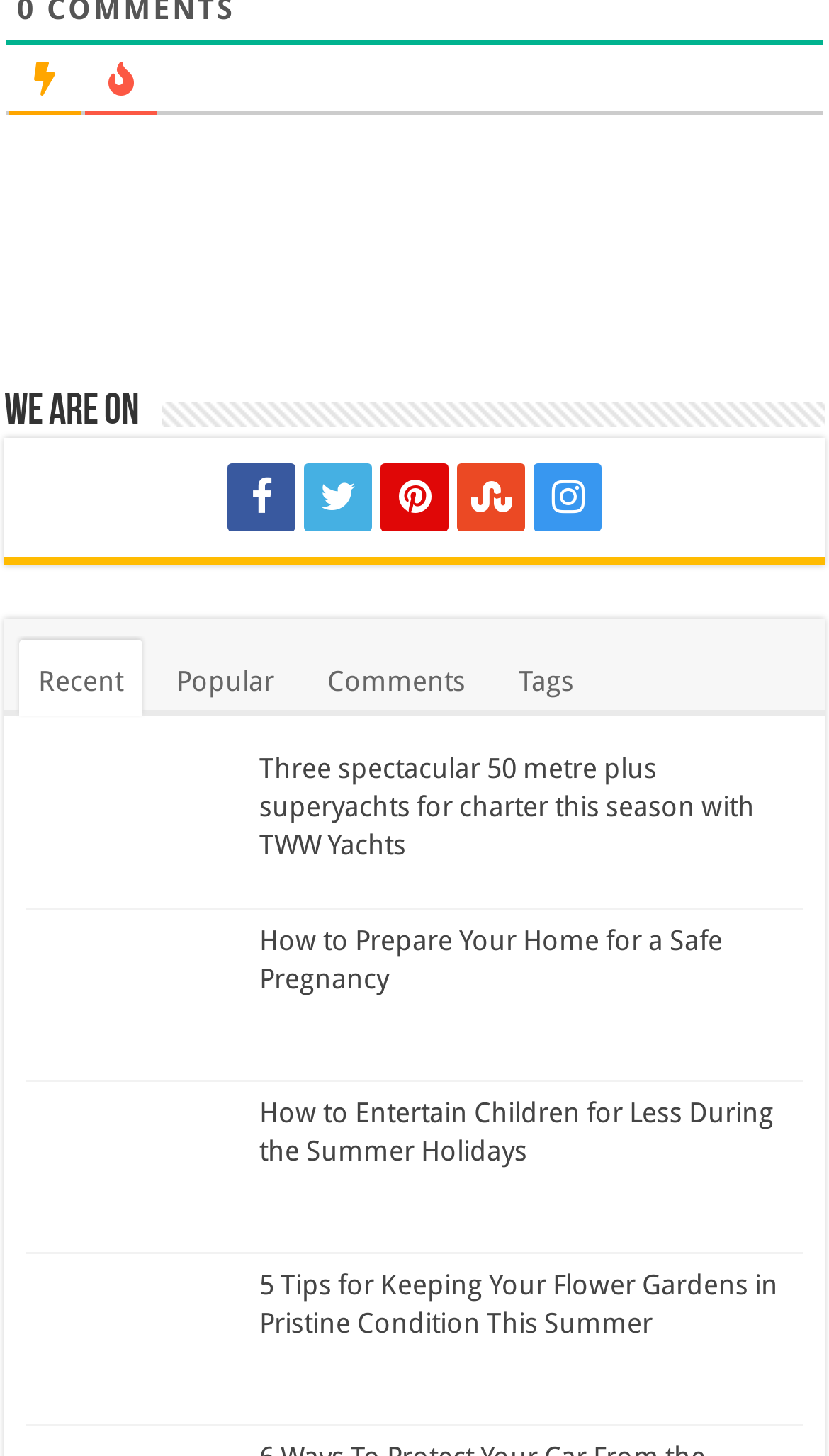Extract the bounding box coordinates of the UI element described: "Recent". Provide the coordinates in the format [left, top, right, bottom] with values ranging from 0 to 1.

[0.023, 0.439, 0.172, 0.491]